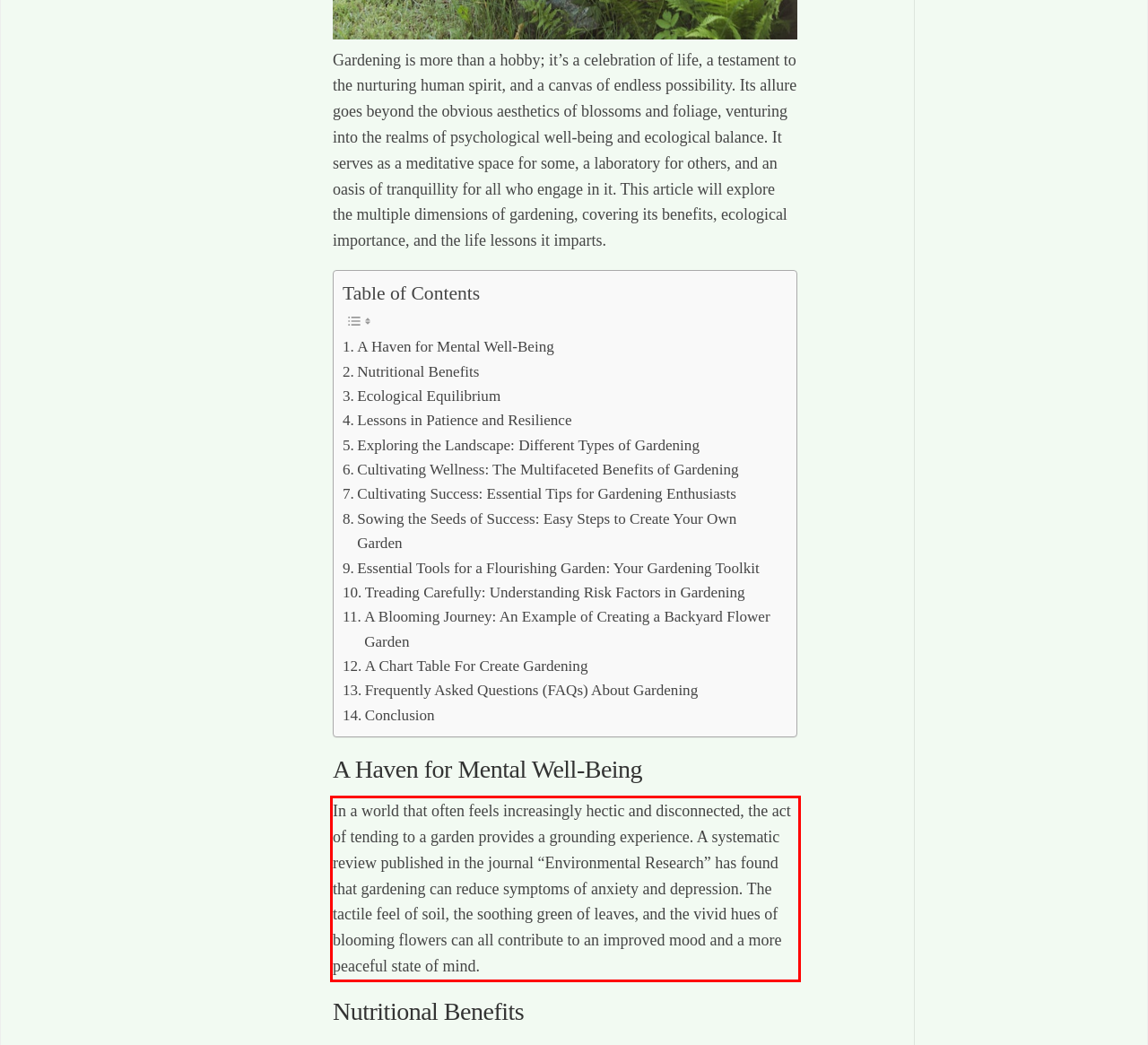Examine the screenshot of the webpage, locate the red bounding box, and generate the text contained within it.

In a world that often feels increasingly hectic and disconnected, the act of tending to a garden provides a grounding experience. A systematic review published in the journal “Environmental Research” has found that gardening can reduce symptoms of anxiety and depression. The tactile feel of soil, the soothing green of leaves, and the vivid hues of blooming flowers can all contribute to an improved mood and a more peaceful state of mind.